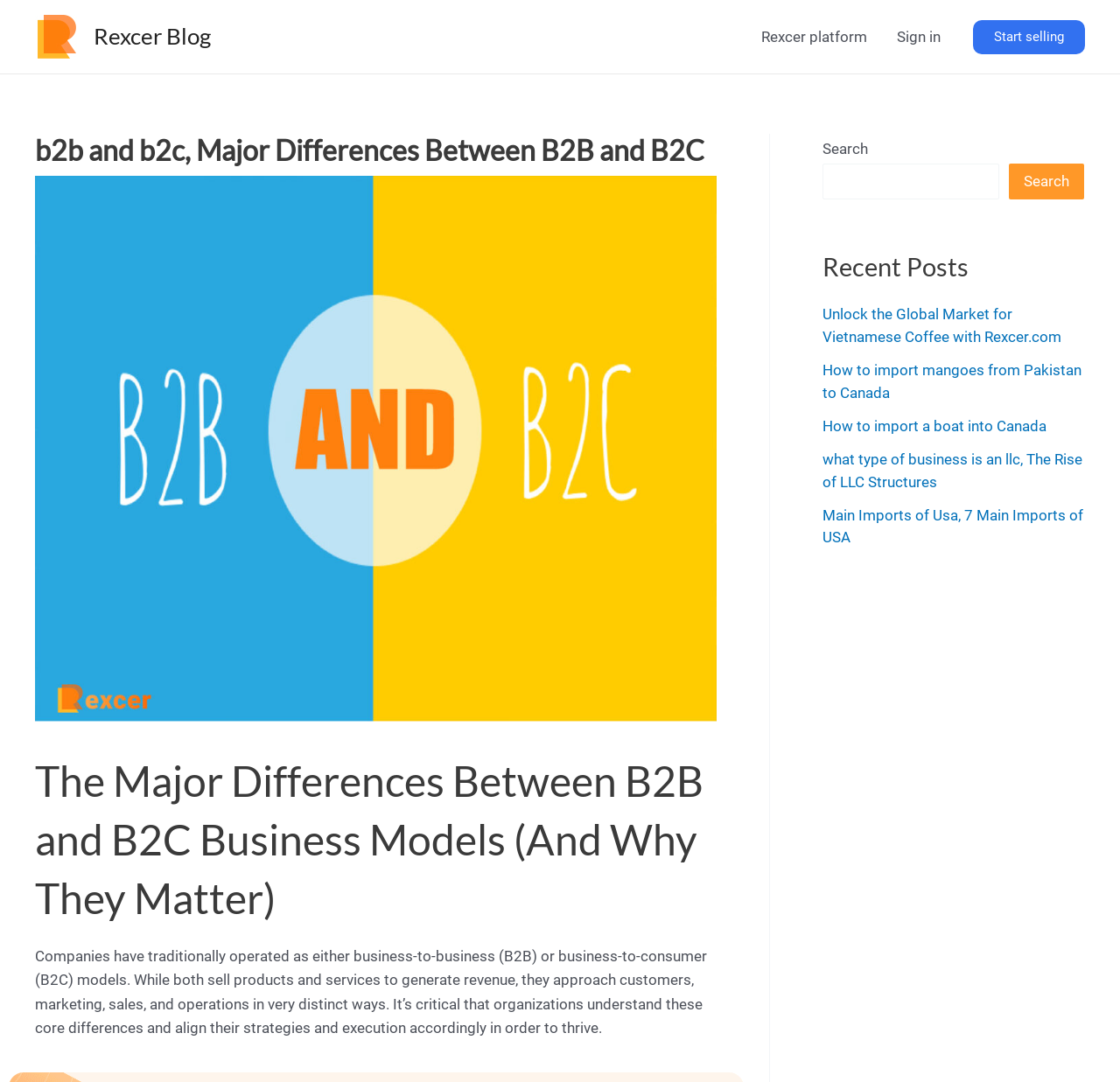Point out the bounding box coordinates of the section to click in order to follow this instruction: "Click on the 'Rexcer Blog' link".

[0.031, 0.025, 0.07, 0.041]